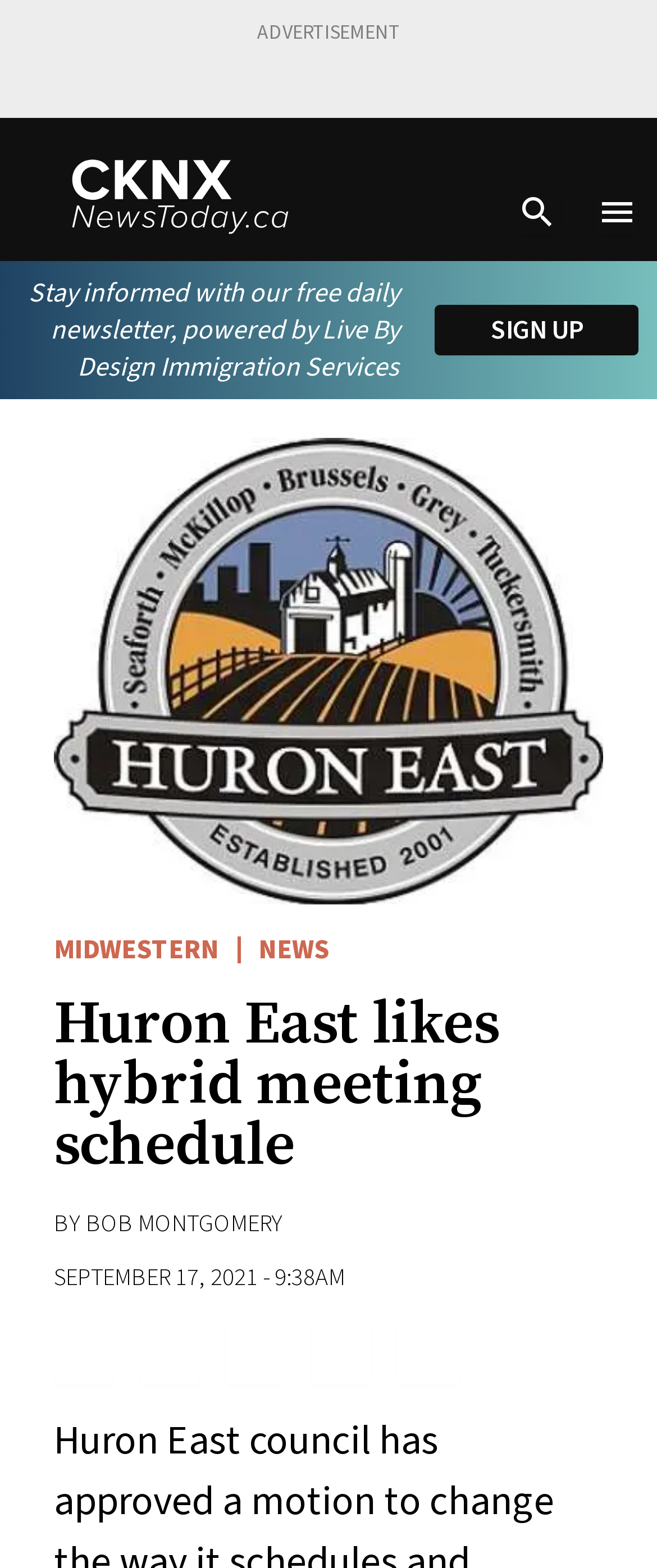Find and specify the bounding box coordinates that correspond to the clickable region for the instruction: "read the news".

[0.393, 0.594, 0.501, 0.618]